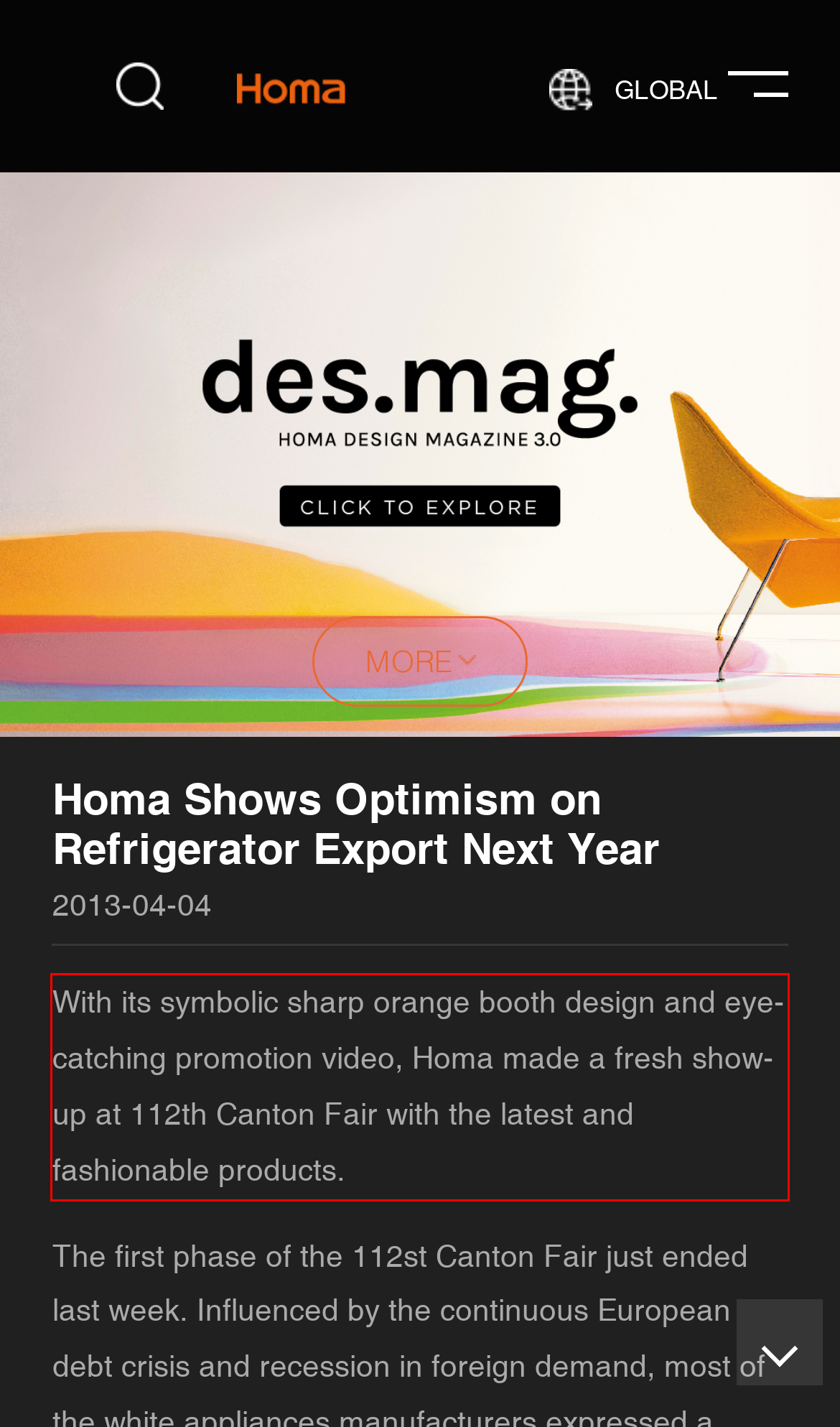You are given a webpage screenshot with a red bounding box around a UI element. Extract and generate the text inside this red bounding box.

With its symbolic sharp orange booth design and eye-catching promotion video, Homa made a fresh show-up at 112th Canton Fair with the latest and fashionable products.